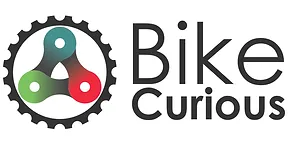Give a concise answer using only one word or phrase for this question:
What is the font style of the text 'Bike Curious'?

Bold, modern